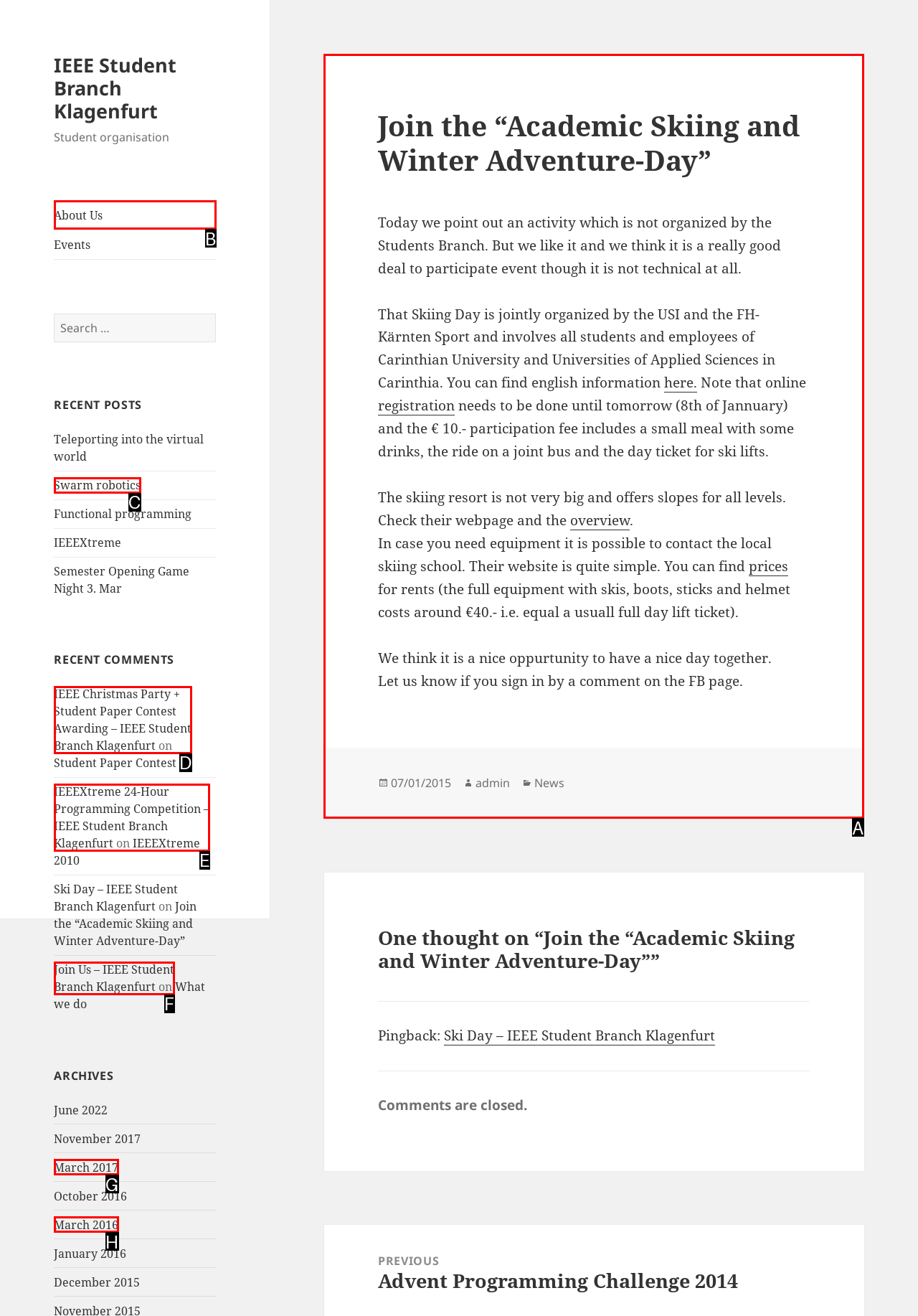Select the HTML element that needs to be clicked to perform the task: Read the 'Join the “Academic Skiing and Winter Adventure-Day”' article. Reply with the letter of the chosen option.

A